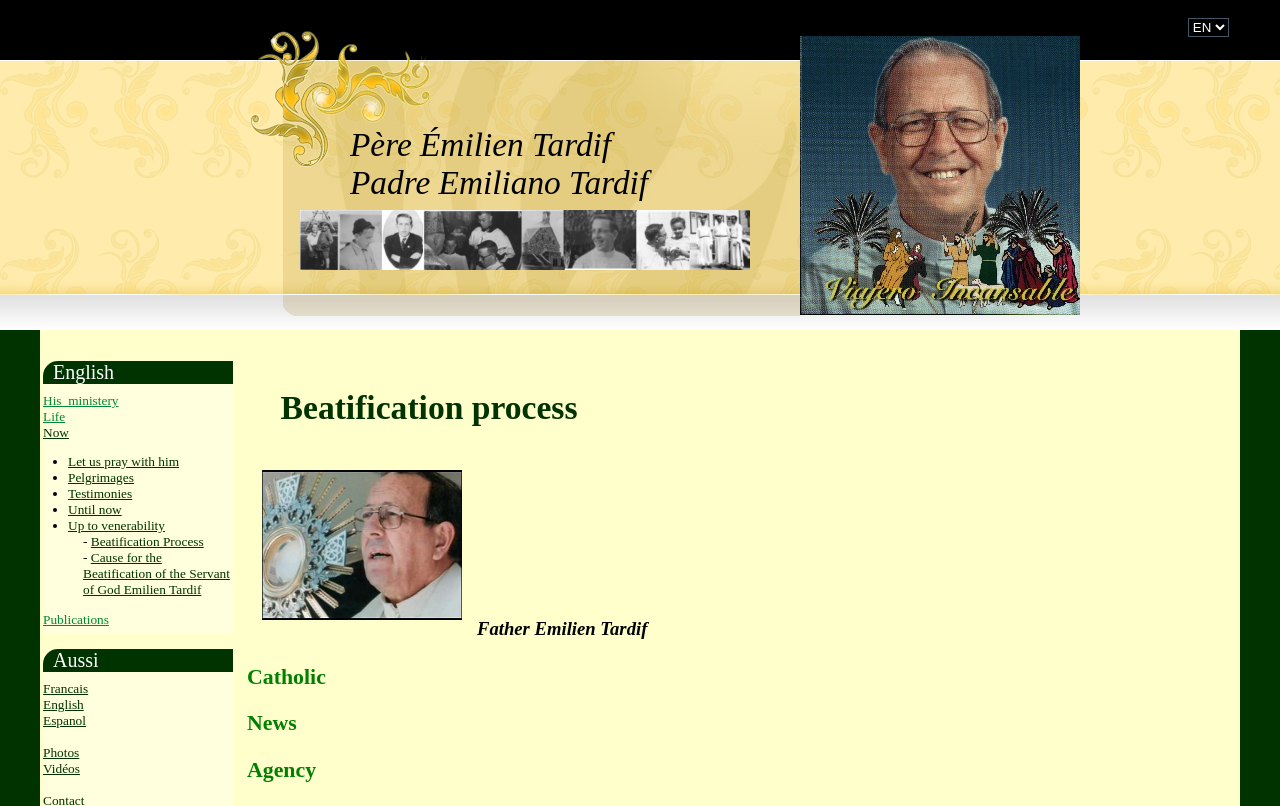Analyze the image and give a detailed response to the question:
What is the topic of the section with headings 'Beatification process', 'Father Emilien Tardif', 'Catholic', 'News', and 'Agency'?

The headings 'Beatification process', 'Father Emilien Tardif', 'Catholic', 'News', and 'Agency' suggest that this section is about Emilien Tardif's beatification process and related news.